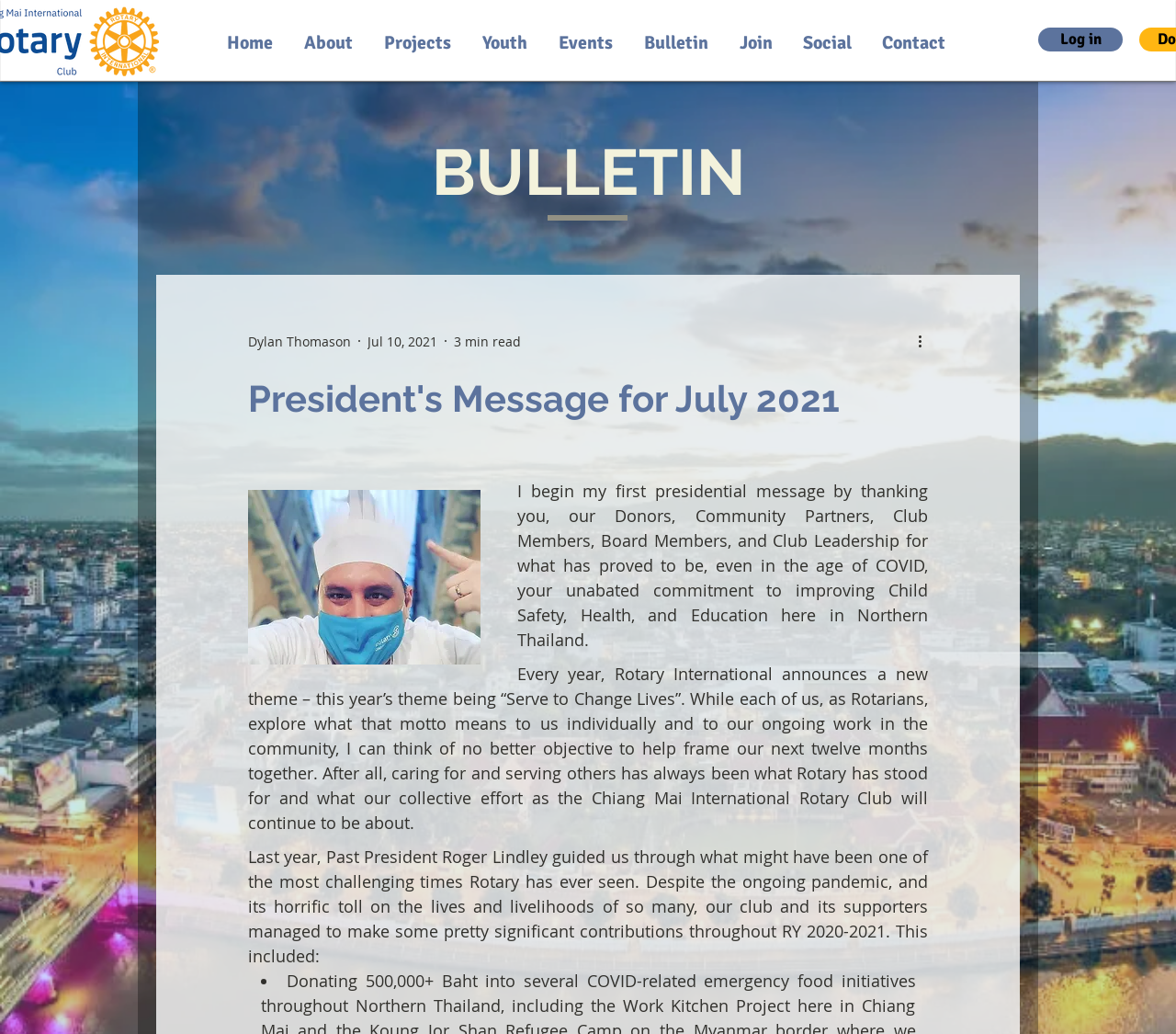Locate the bounding box coordinates of the region to be clicked to comply with the following instruction: "Log in to the website". The coordinates must be four float numbers between 0 and 1, in the form [left, top, right, bottom].

[0.883, 0.027, 0.955, 0.05]